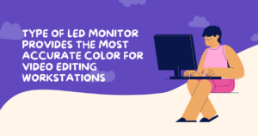Compose an extensive description of the image.

This engaging illustration highlights the theme of the article titled "What Type Of LED Monitor Provides The Most Accurate Color For Video Editing Workstations?" The image features a person sitting comfortably at a desk, intently working on a computer monitor. The vibrant purple background complements the modern aesthetic, suggesting a creative workspace ideal for video editing. The text prominently displayed—"Type of LED Monitor Provides the Most Accurate Color for Video Editing Workstations"—emphasizes the article's focus on selecting the best LED monitors to achieve precise color representation, which is crucial for professionals in video editing. This combination of visual and textual elements effectively communicates the article's intent, appealing to readers interested in optimizing their video editing setup.